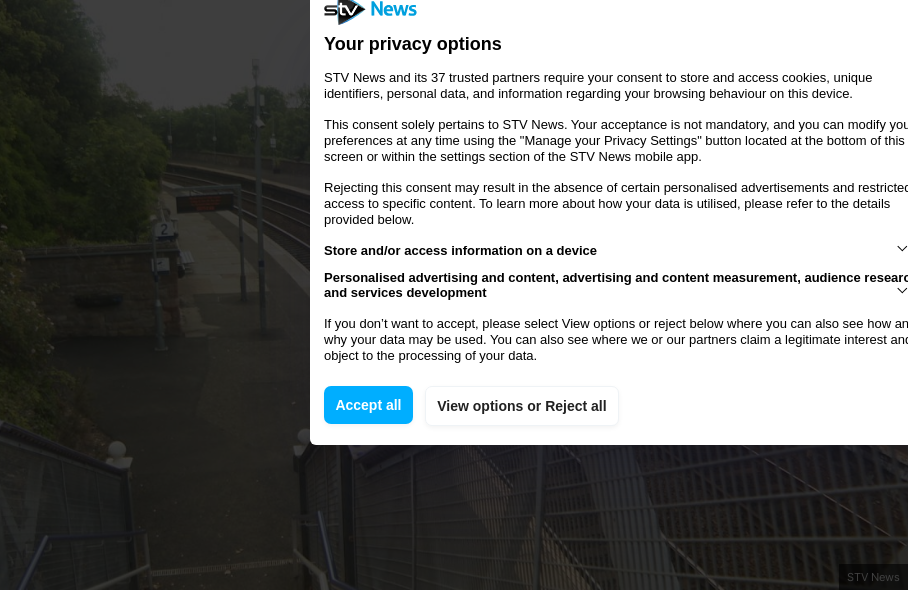Offer a detailed account of the various components present in the image.

The image presented is accompanied by a prompt from STV News regarding privacy options, displayed prominently on a webpage. The background appears to depict an outdoor railway station setting with steps leading down to the platform area. In the foreground, the consent banner clearly outlines the privacy considerations for users, emphasizing data storage and access preferences, as well as options for personalized advertising. The design is user-focused, encouraging individuals to make informed decisions about their data sharing while navigating the site. This banner serves as a reminder of the importance of privacy in the digital landscape, especially in the context of news consumption.